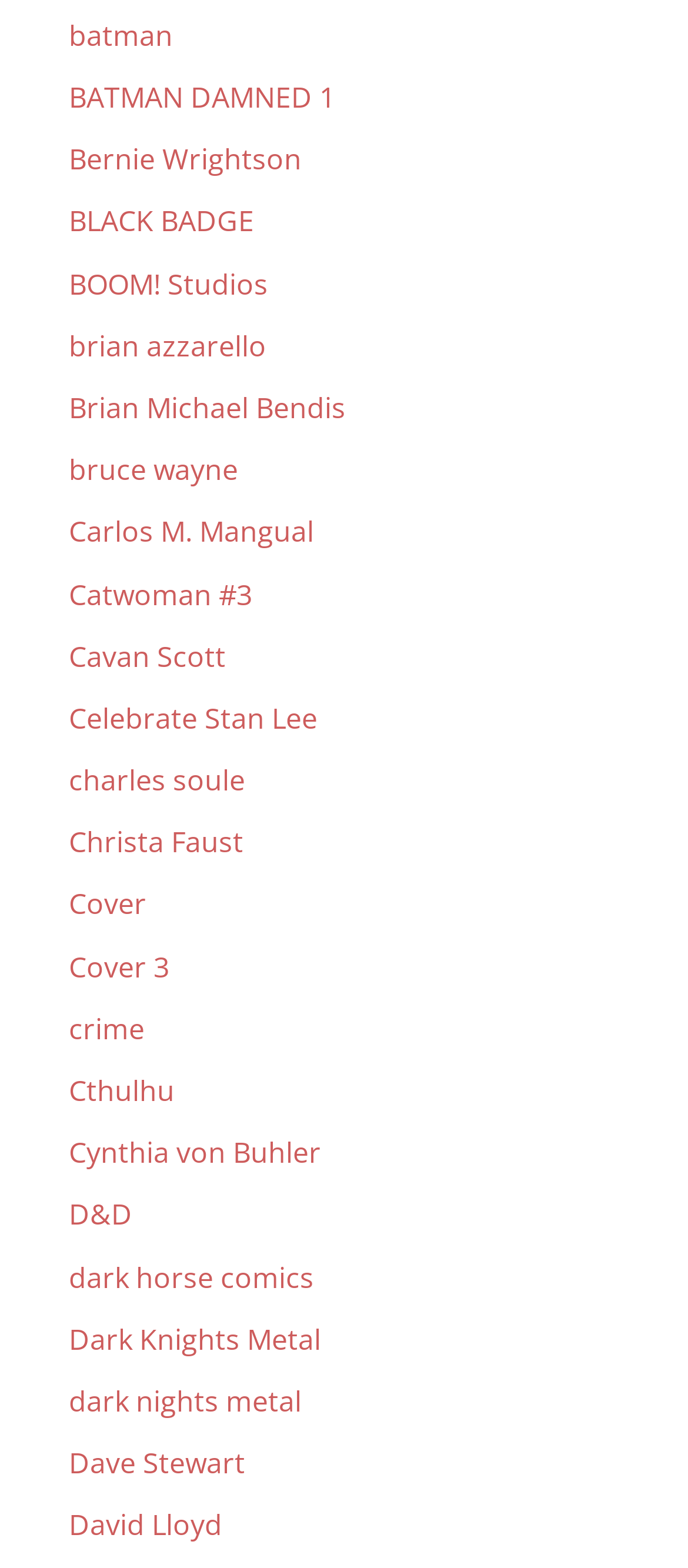Find the bounding box coordinates for the area that should be clicked to accomplish the instruction: "View Batman comics".

[0.1, 0.01, 0.251, 0.035]